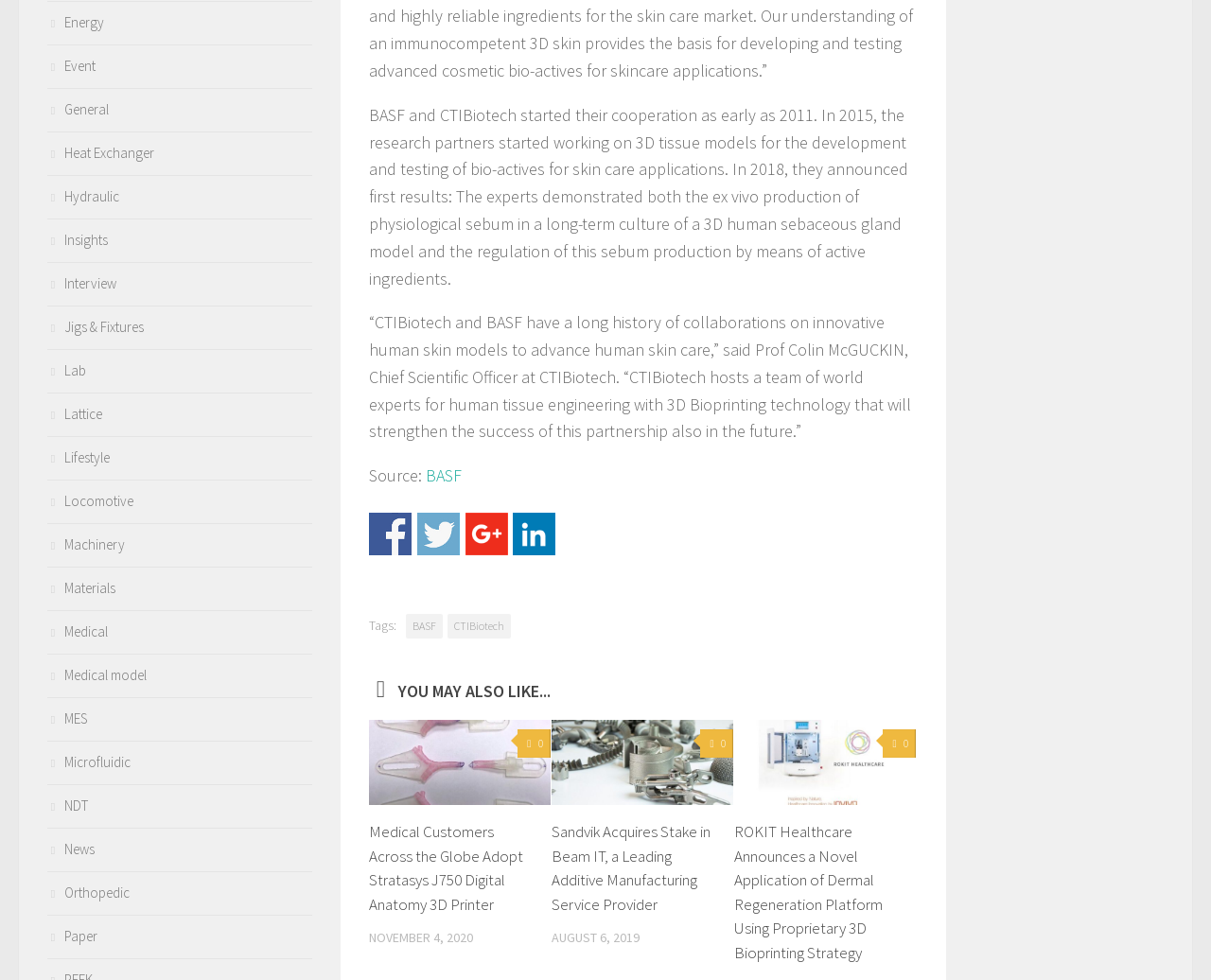What is the date of the article about Medical Customers Across the Globe Adopting Stratasys J750 Digital Anatomy 3D Printer?
Please use the image to provide an in-depth answer to the question.

Based on the time element, 'NOVEMBER 4, 2020', it is clear that the date of the article about Medical Customers Across the Globe Adopting Stratasys J750 Digital Anatomy 3D Printer is November 4, 2020.